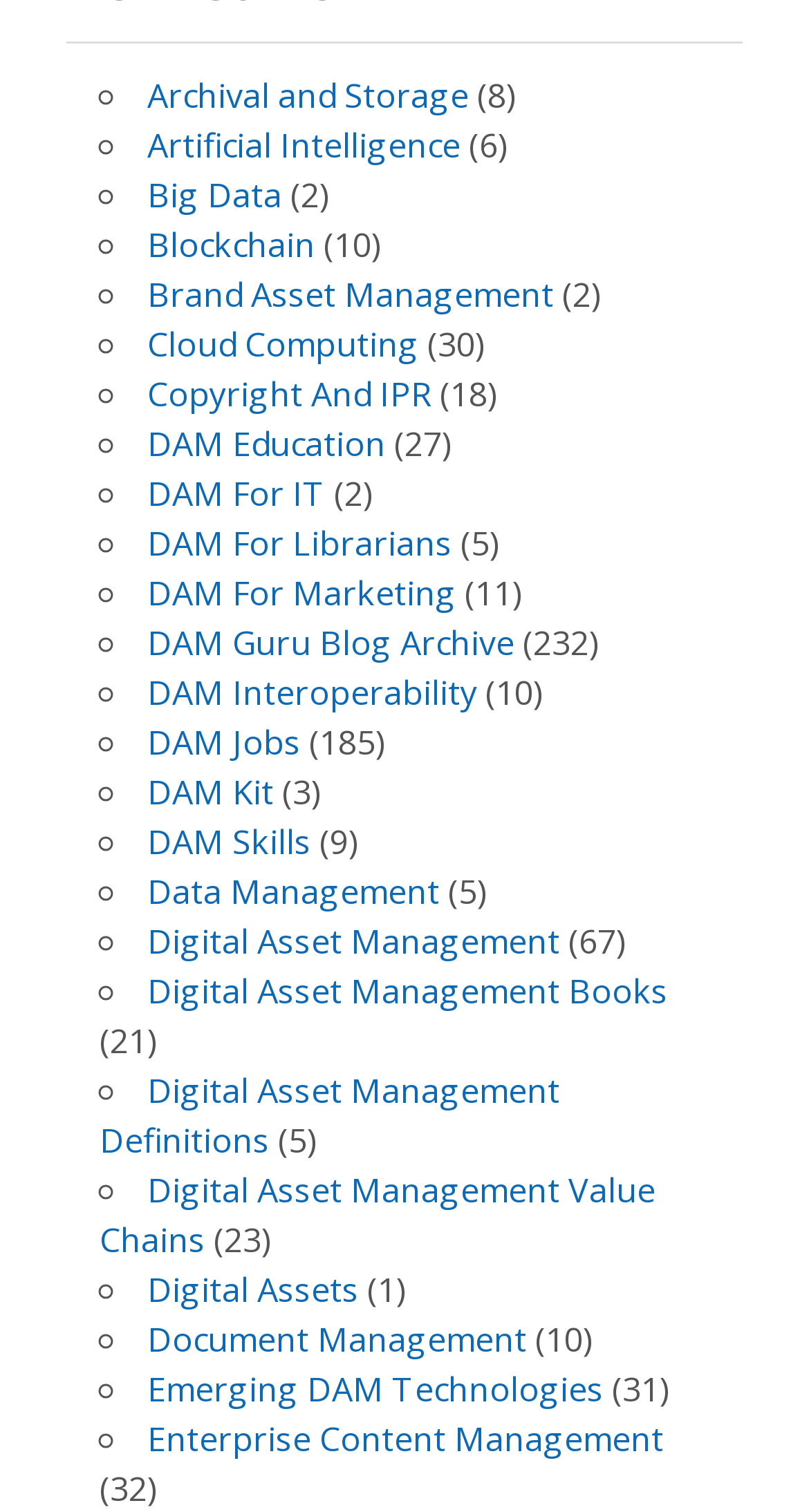How many DAM skills are there?
Based on the screenshot, respond with a single word or phrase.

9